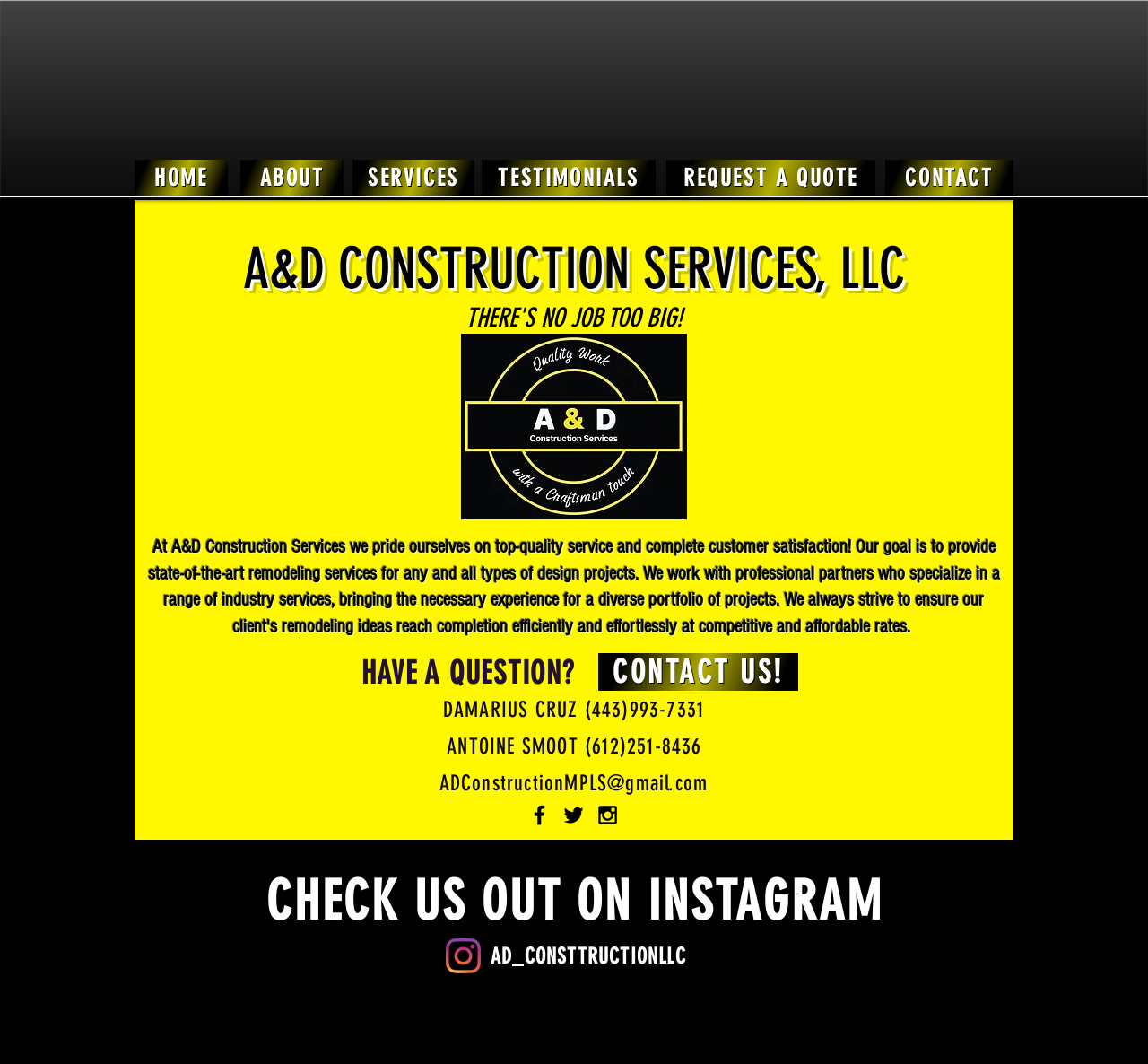What is the title or heading displayed on the webpage?

A&D CONSTRUCTION SERVICES, LLC